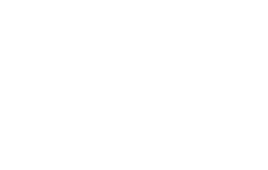Offer a thorough description of the image.

The image features a graphic representation of a product relevant to testing environments, particularly related to UV test chambers. This product is designed for accelerated aging tests, which are essential in evaluating material performance under UV exposure. Such chambers are crucial for industries that require materials to meet high durability standards in sunlight or similar artificial environments.

These testing chambers provide a controlled space for simulating outdoor conditions, ensuring accurate results in product testing. The illustration likely emphasizes the advanced features and applications of the UV test chambers, appealing to professionals in research and development, quality assurance, and material sciences.

The accompanying informational context highlights the importance of these chambers in various sectors, catering to industries where material degradation due to UV exposure is a critical consideration.